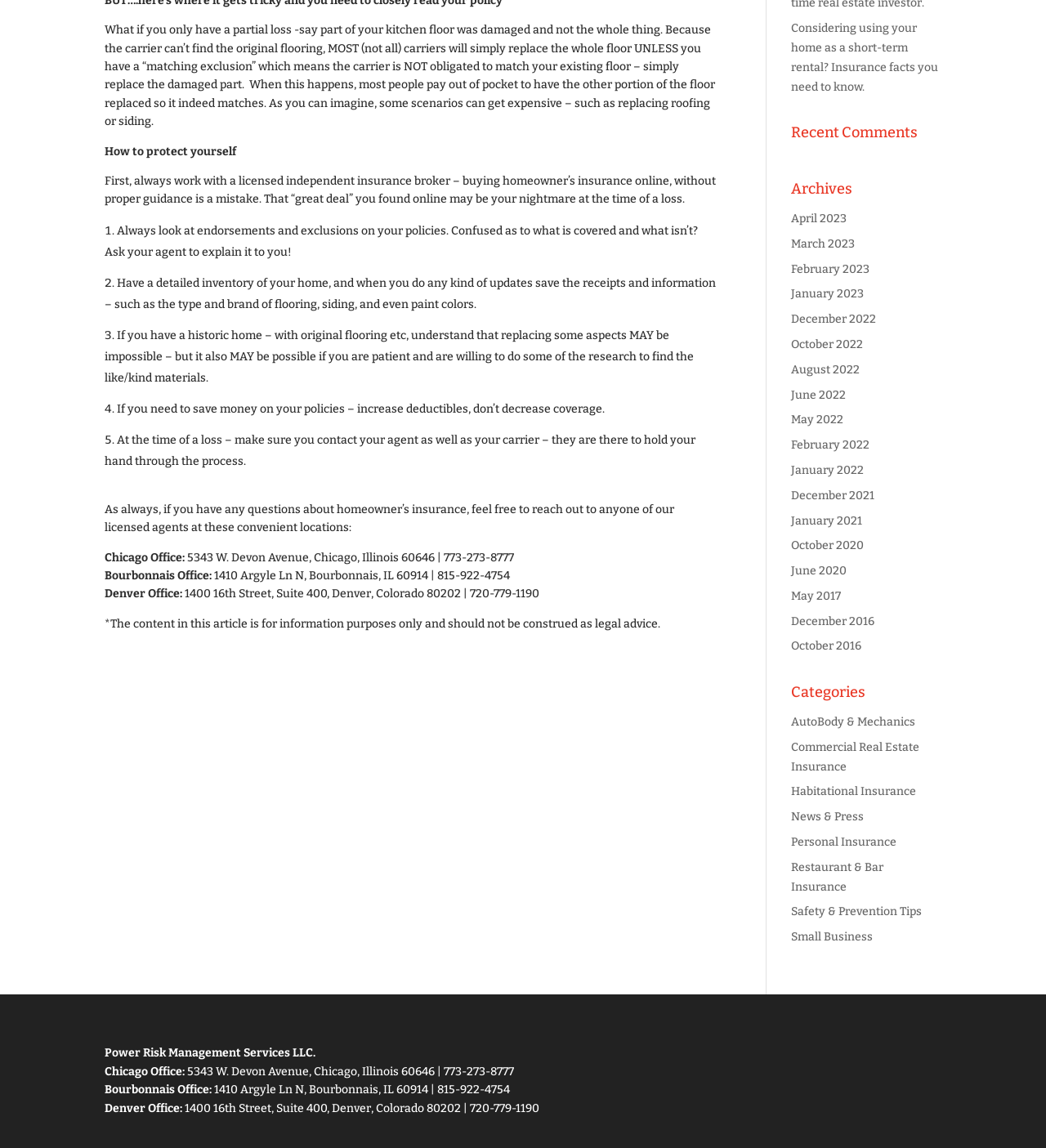Given the description of a UI element: "Commercial Real Estate Insurance", identify the bounding box coordinates of the matching element in the webpage screenshot.

[0.756, 0.645, 0.879, 0.674]